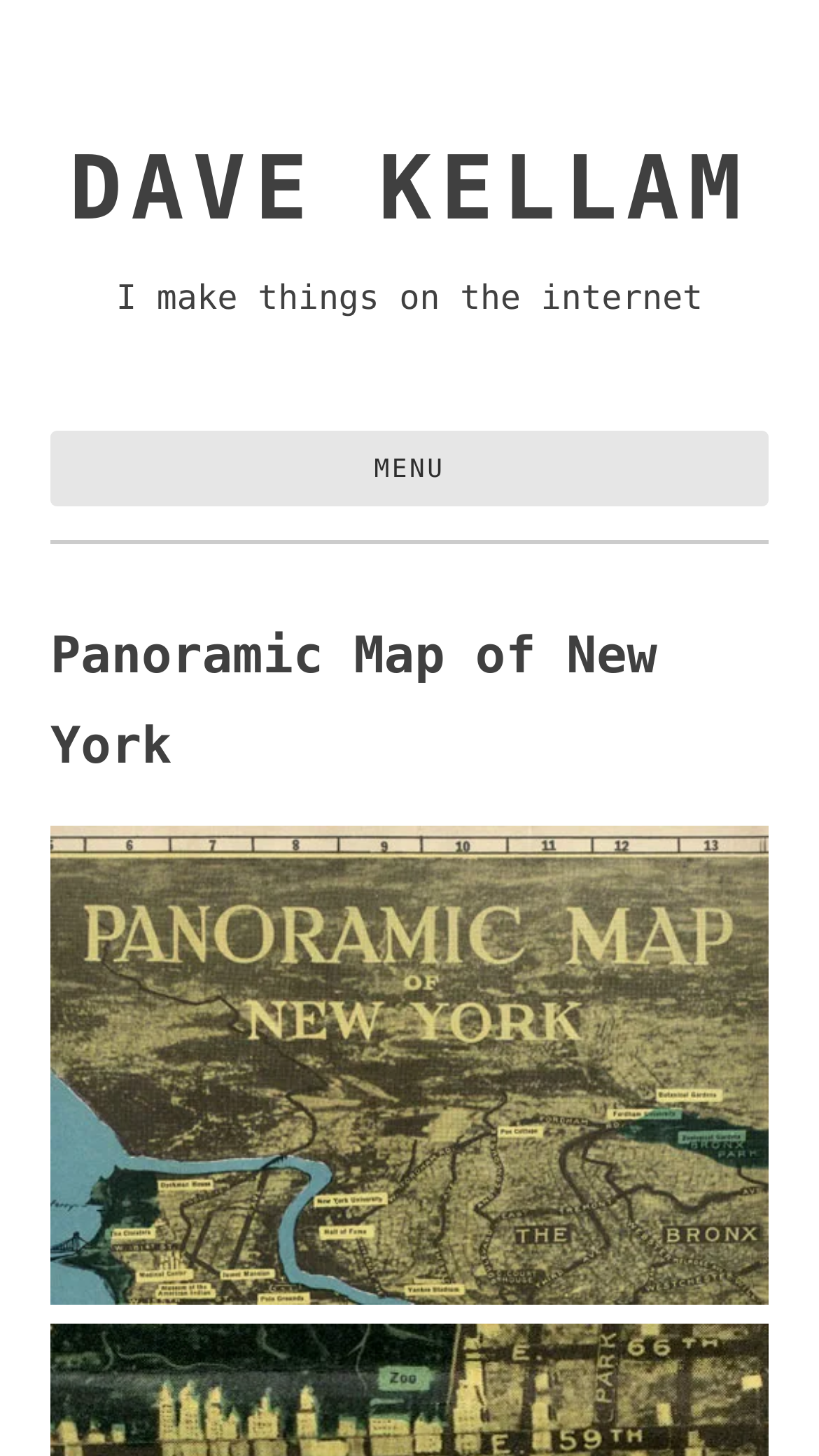Please answer the following query using a single word or phrase: 
What is the name of the person?

Dave Kellam